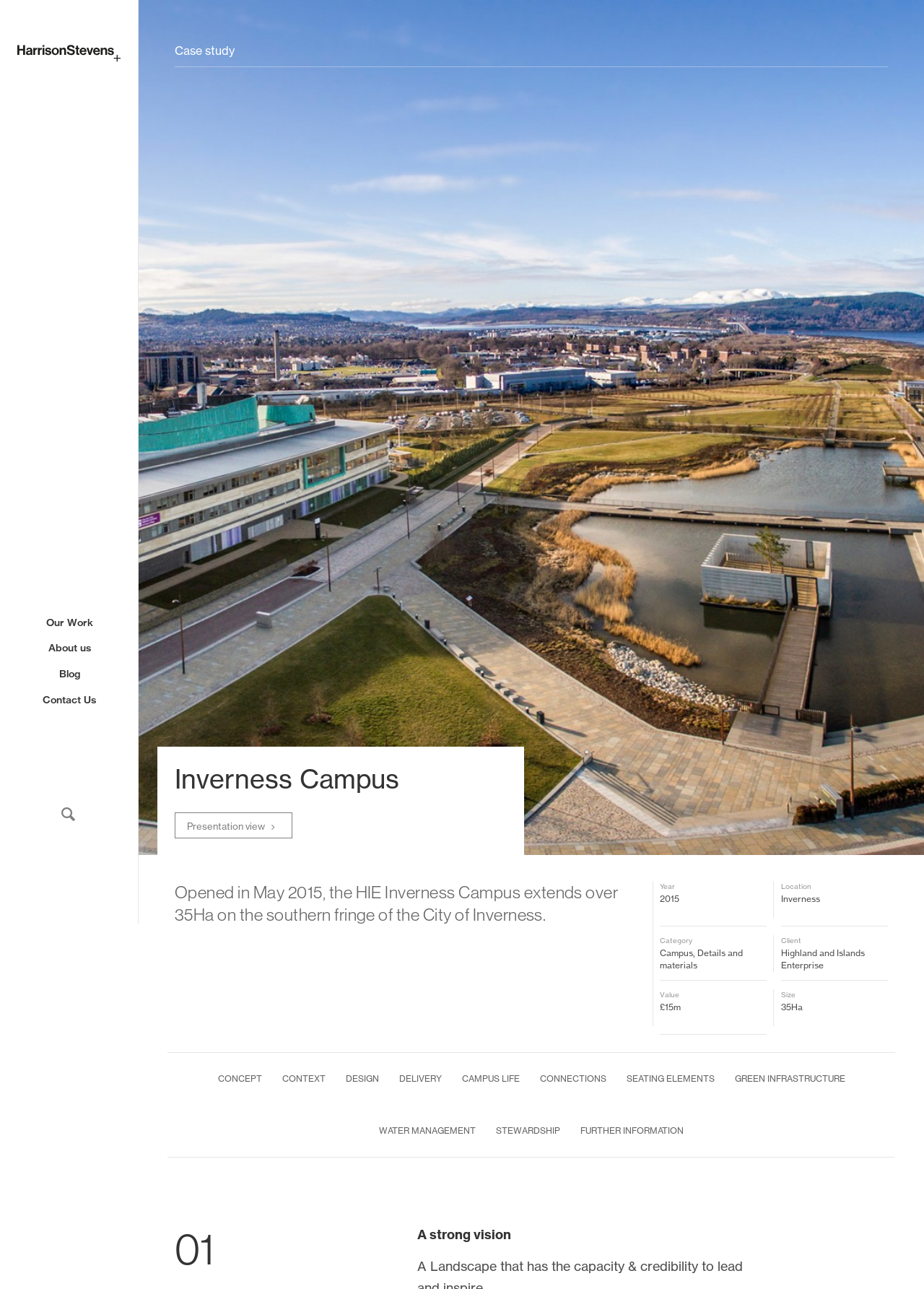Identify the bounding box coordinates for the region of the element that should be clicked to carry out the instruction: "Click the 'Sign up' button". The bounding box coordinates should be four float numbers between 0 and 1, i.e., [left, top, right, bottom].

[0.899, 0.447, 0.961, 0.472]